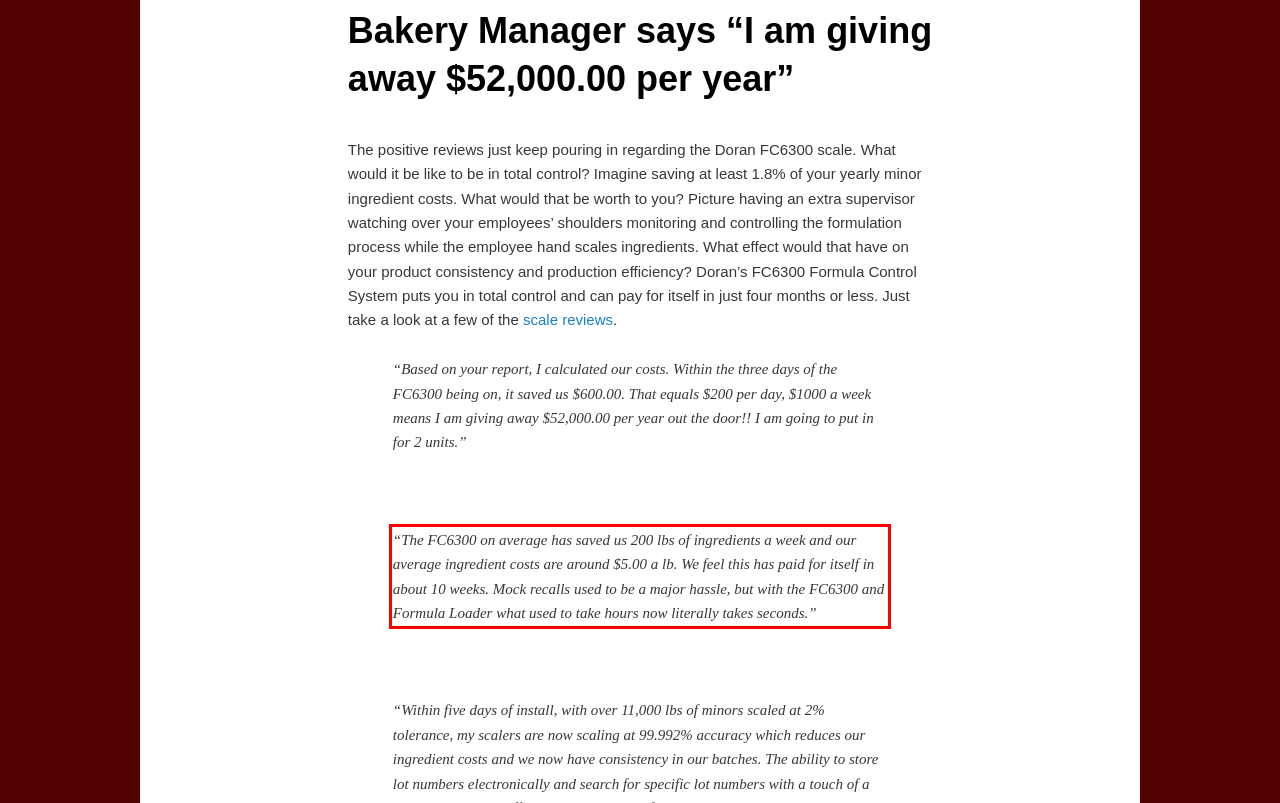Please identify the text within the red rectangular bounding box in the provided webpage screenshot.

“The FC6300 on average has saved us 200 lbs of ingredients a week and our average ingredient costs are around $5.00 a lb. We feel this has paid for itself in about 10 weeks. Mock recalls used to be a major hassle, but with the FC6300 and Formula Loader what used to take hours now literally takes seconds.”